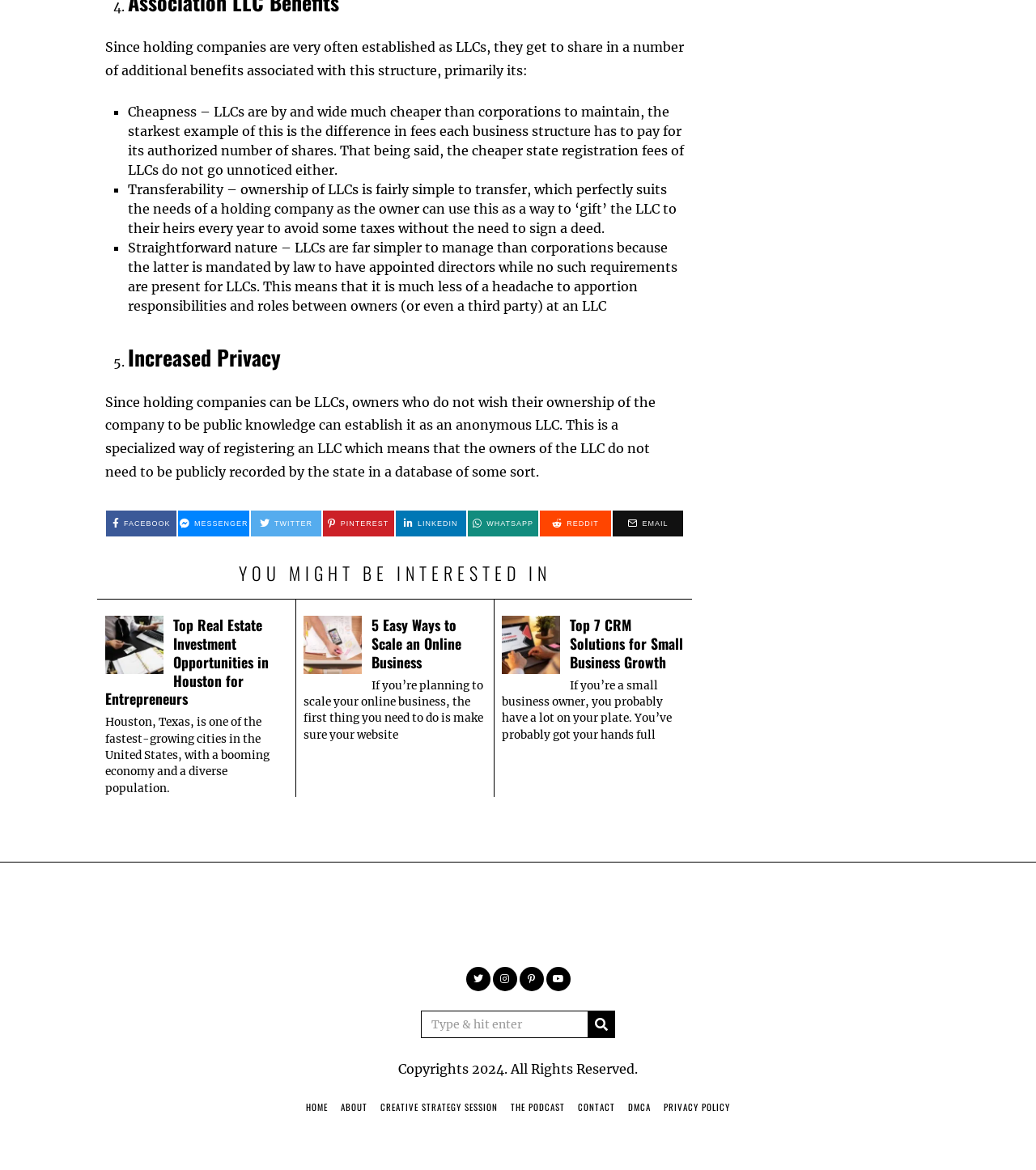Could you determine the bounding box coordinates of the clickable element to complete the instruction: "Search for something"? Provide the coordinates as four float numbers between 0 and 1, i.e., [left, top, right, bottom].

[0.406, 0.864, 0.594, 0.887]